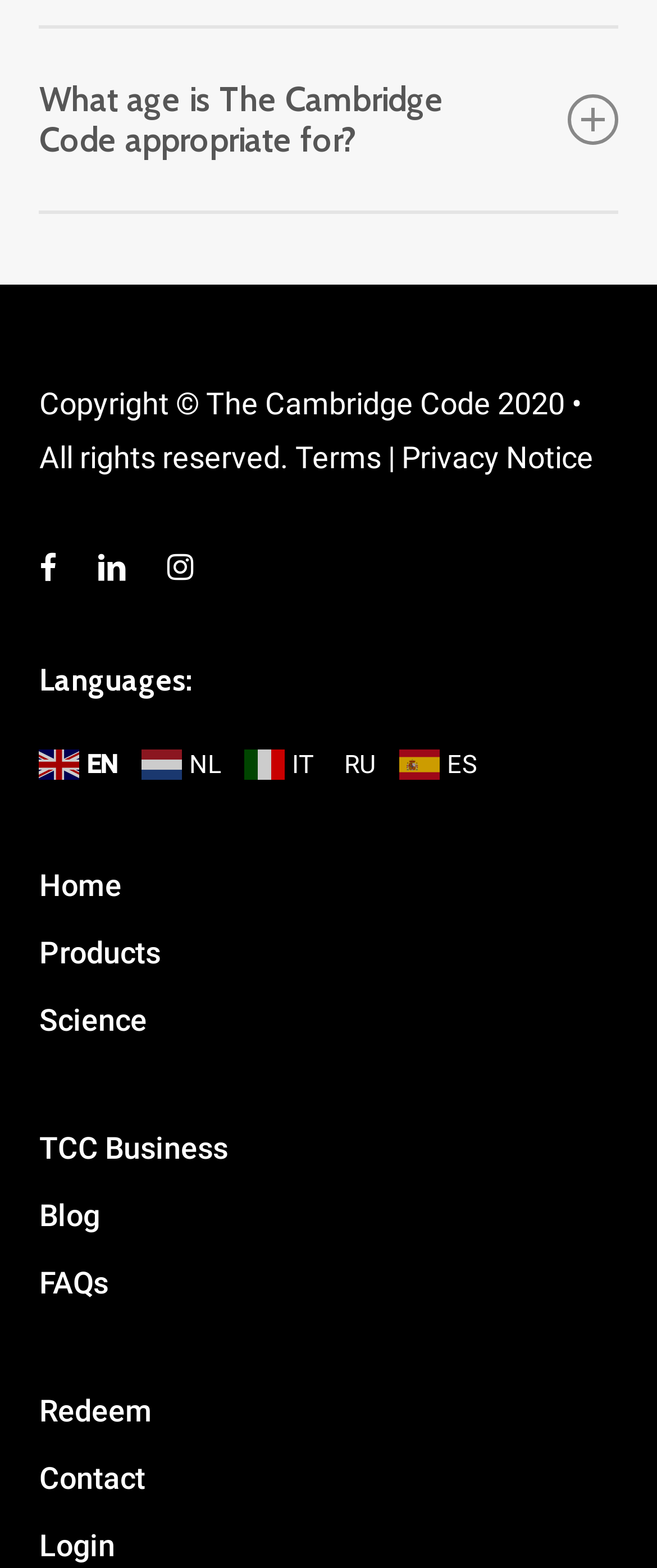What is the purpose of the button 'What age is The Cambridge Code appropriate for?'?
Based on the visual content, answer with a single word or a brief phrase.

To provide information